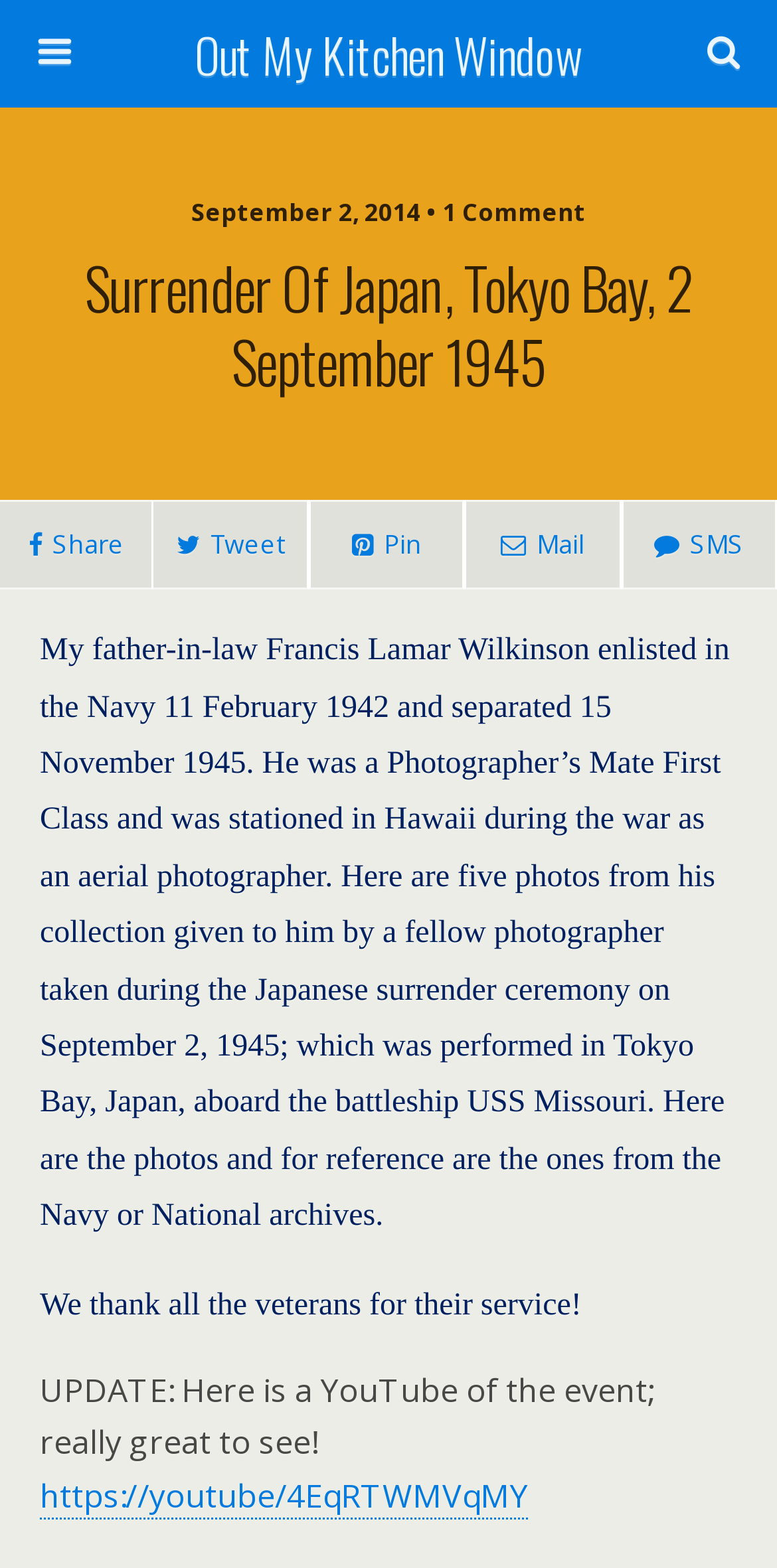Can you find the bounding box coordinates of the area I should click to execute the following instruction: "Search this website"?

[0.054, 0.076, 0.756, 0.107]